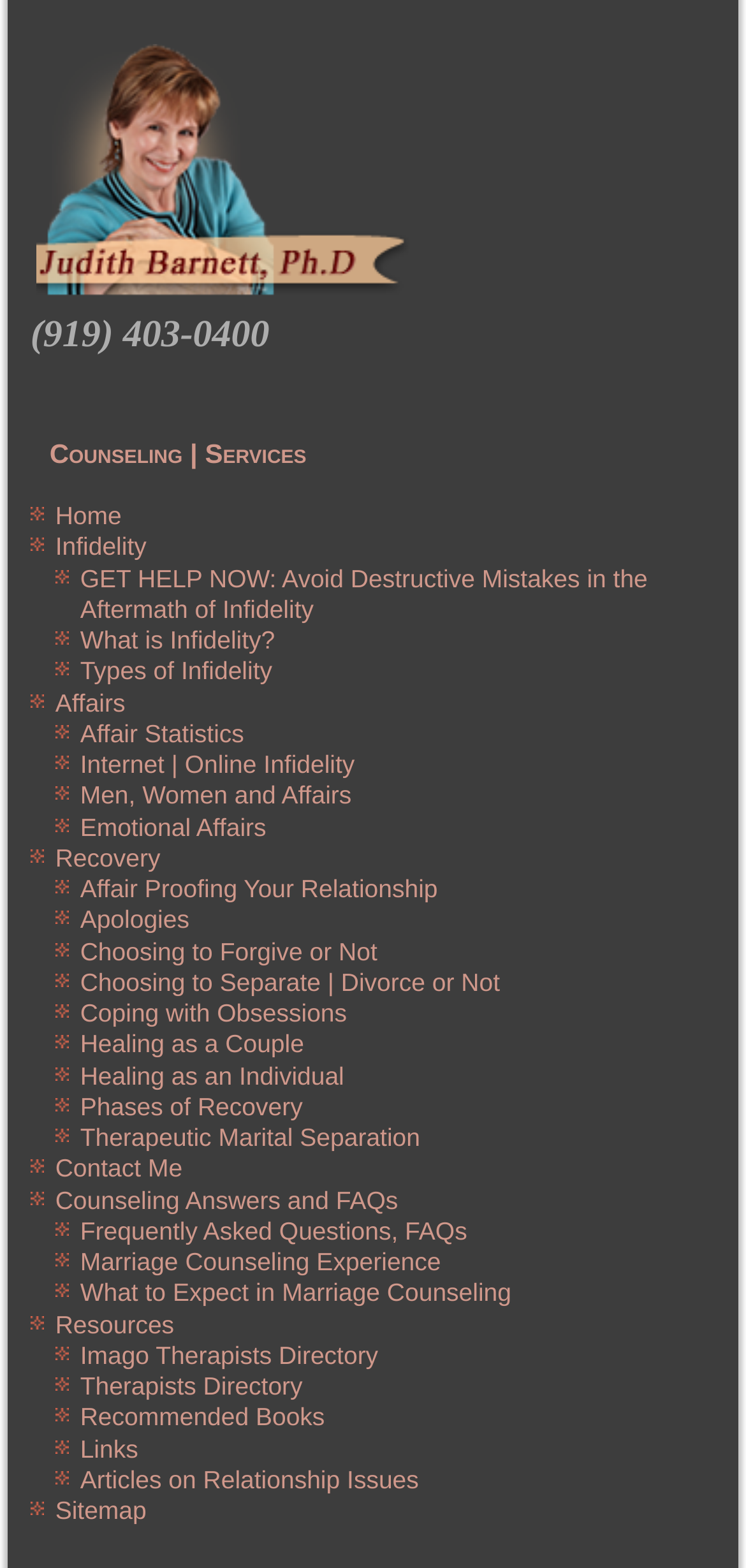Please determine the bounding box of the UI element that matches this description: Articles on Relationship Issues. The coordinates should be given as (top-left x, top-left y, bottom-right x, bottom-right y), with all values between 0 and 1.

[0.107, 0.934, 0.561, 0.953]